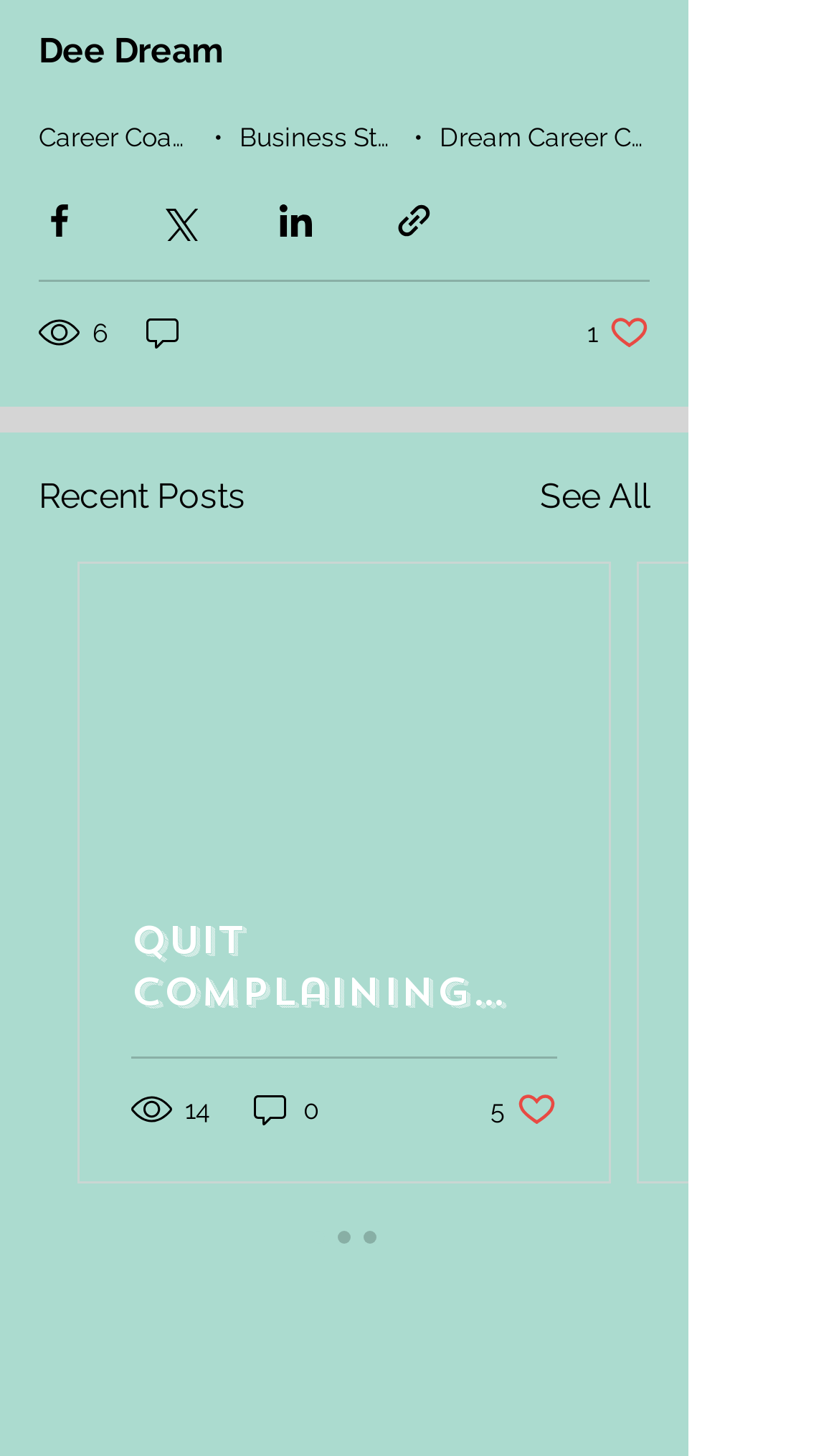How many likes does the first post have?
Answer the question based on the image using a single word or a brief phrase.

1